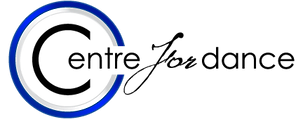What values does the Centre for Dance aim to foster?
Based on the screenshot, provide a one-word or short-phrase response.

Creativity, skill, and passion